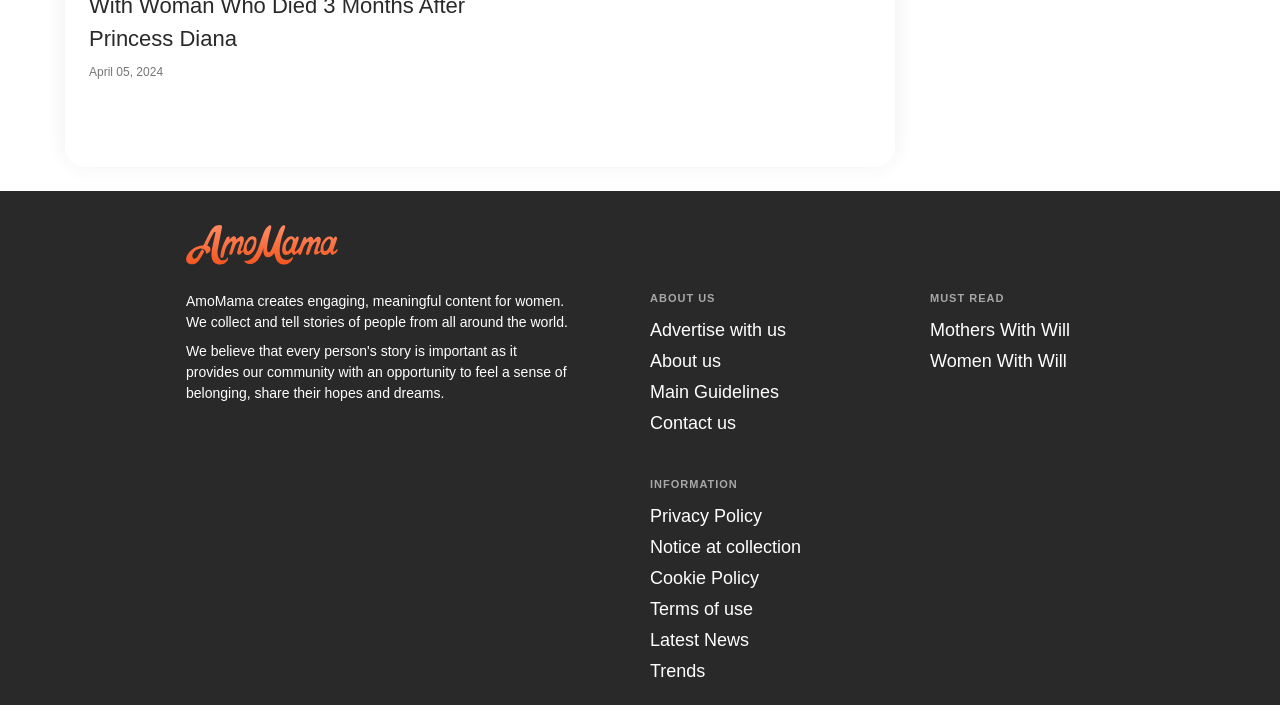Pinpoint the bounding box coordinates of the element you need to click to execute the following instruction: "view Privacy Policy". The bounding box should be represented by four float numbers between 0 and 1, in the format [left, top, right, bottom].

[0.508, 0.718, 0.595, 0.747]